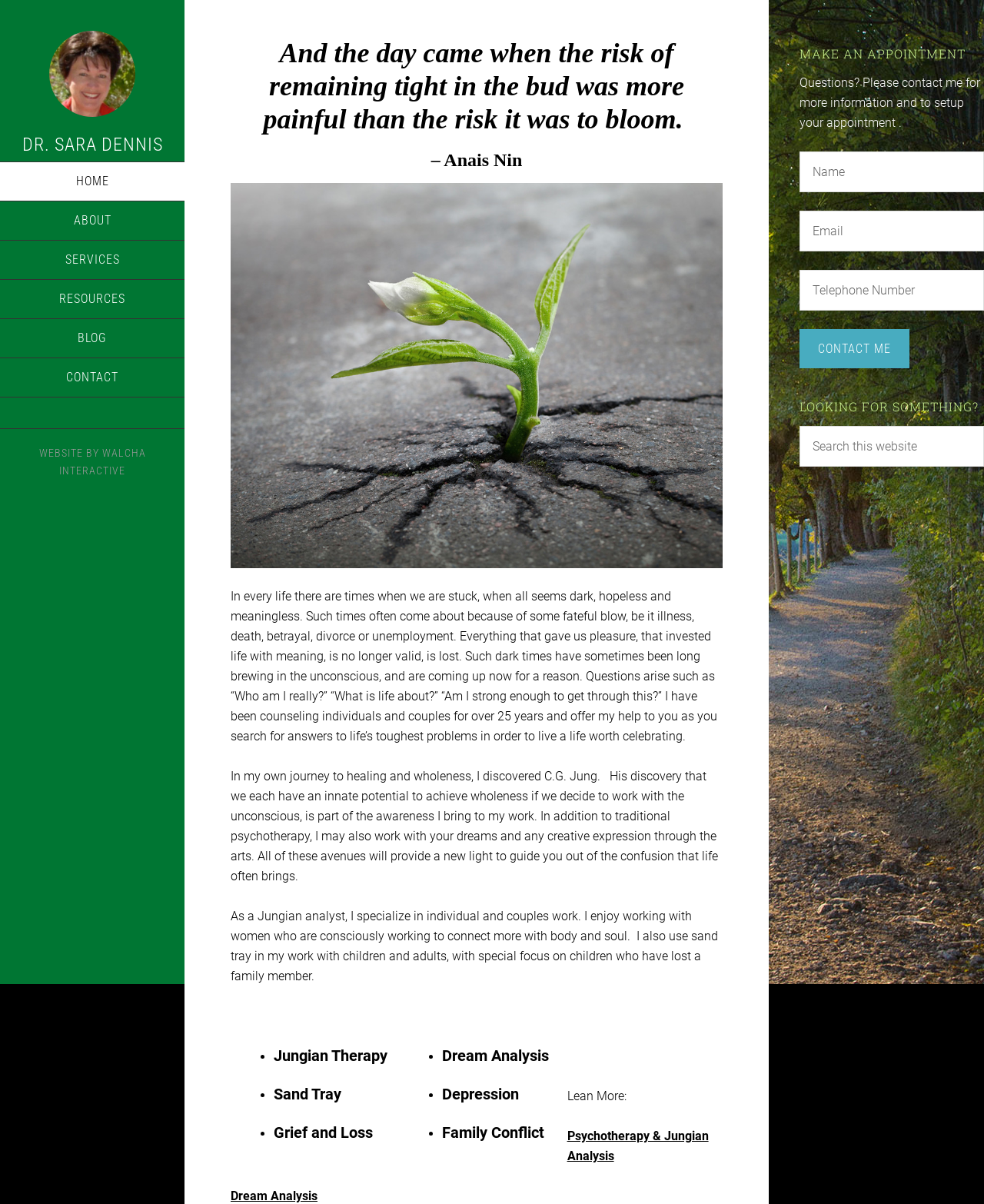Please determine and provide the text content of the webpage's heading.

And the day came when the risk of remaining tight in the bud was more painful than the risk it was to bloom. 